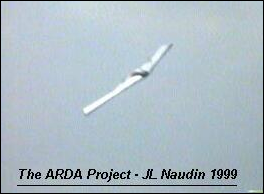Paint a vivid picture of the image with your description.

The image showcases a flying wing design related to "The ARDA Project," developed by Jean-Louis Naudin in 1999. Captured mid-flight against a cloudy sky, the aircraft features a sleek, elongated shape designed to minimize air resistance. The design reflects innovative engineering aimed at achieving greater efficiency in flight. Above the wing, the title reads: "The ARDA Project - JL Naudin 1999," indicating its authorship and the year of creation, highlighting the project's significance in aerodynamics and experimental aviation. This illustration serves as a visual representation of efforts to create lightweight flying machines that utilize advanced principles of electrohydrodynamics (EHD) for enhanced performance.